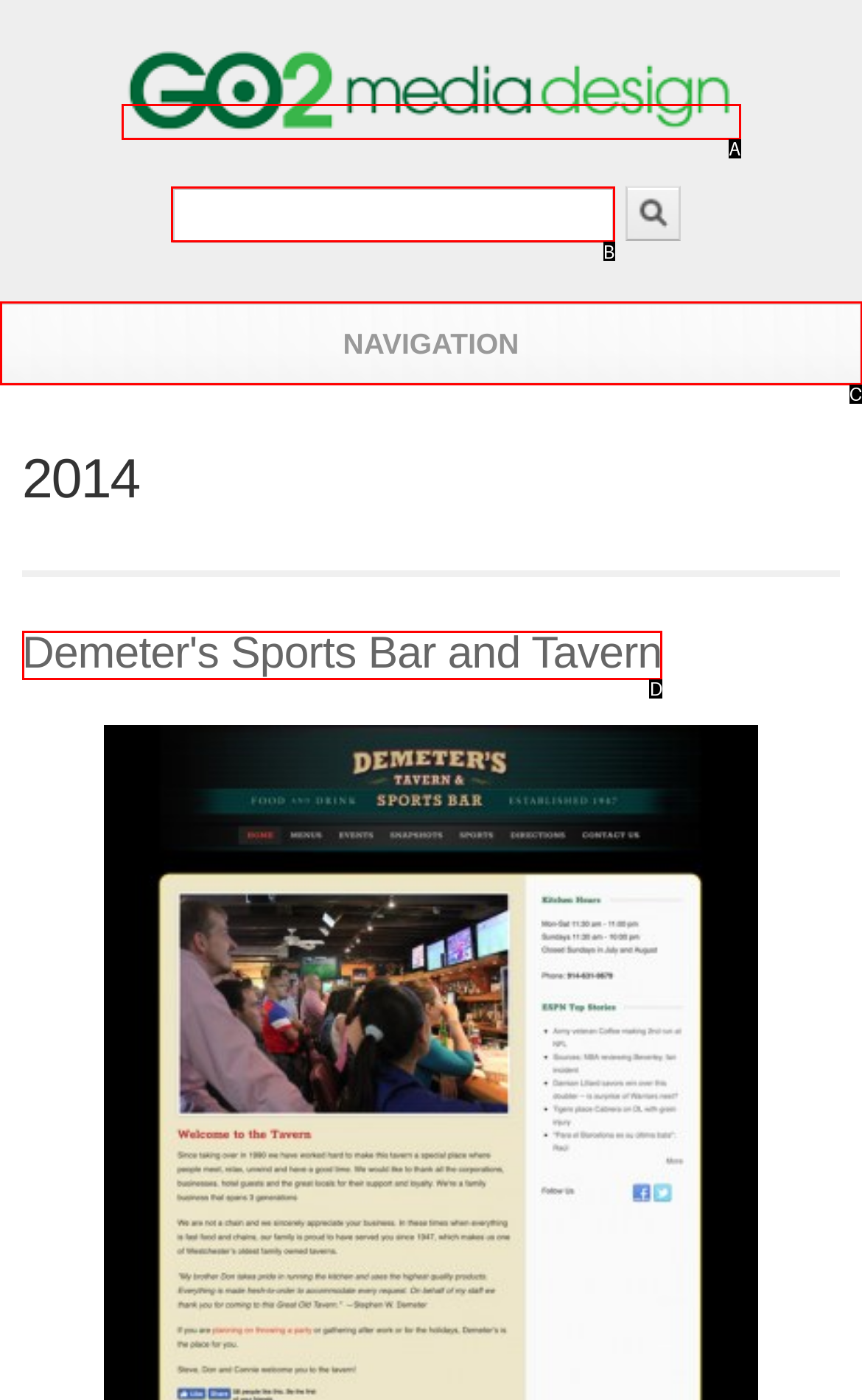Determine which option fits the following description: title="Home"
Answer with the corresponding option's letter directly.

A